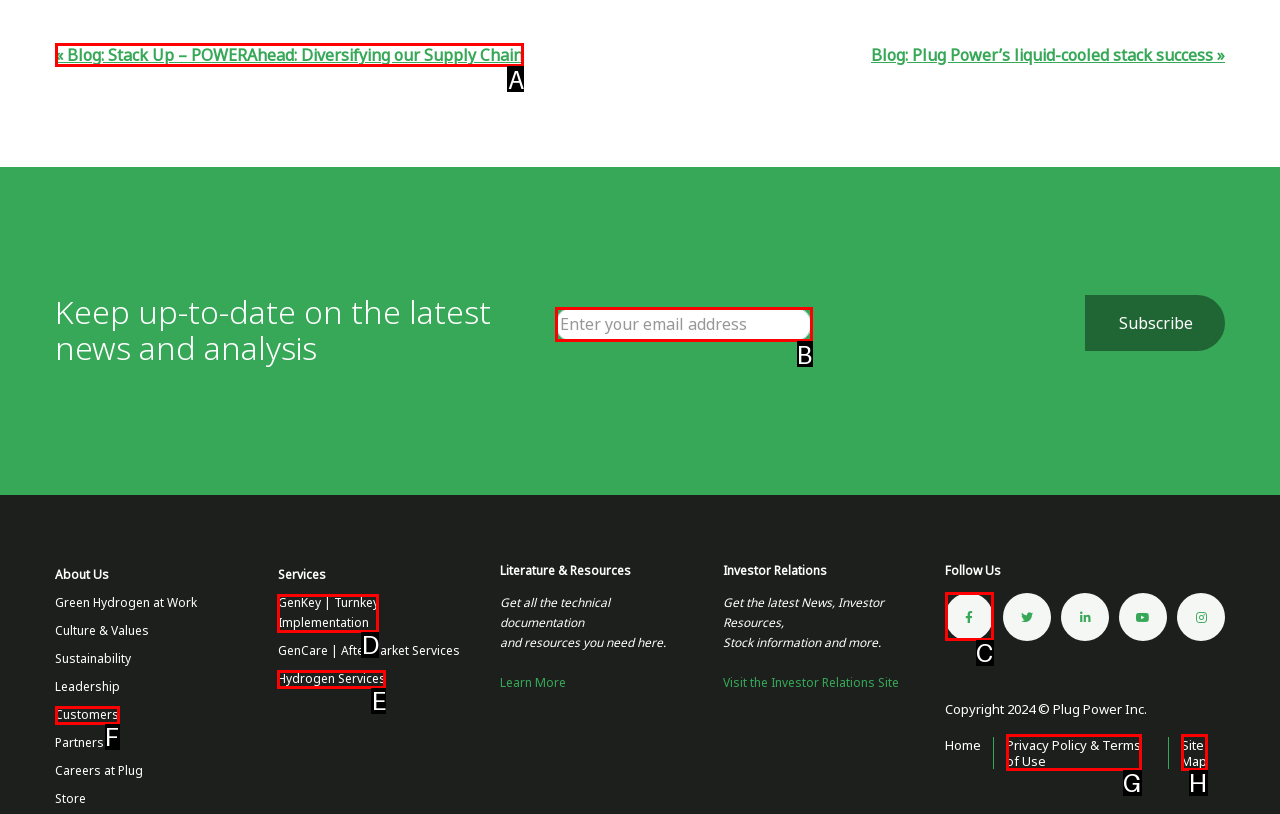Tell me which element should be clicked to achieve the following objective: Read the latest blog post
Reply with the letter of the correct option from the displayed choices.

A